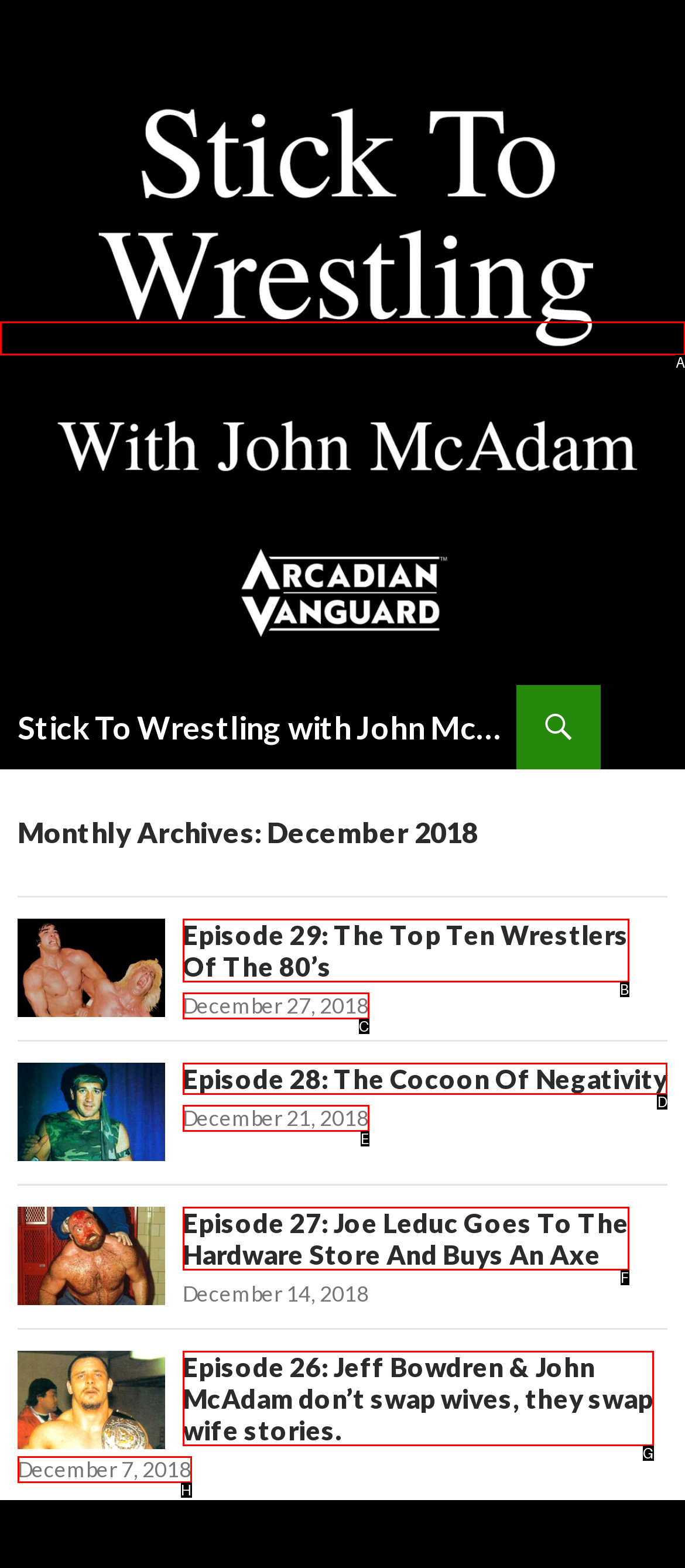Select the proper HTML element to perform the given task: View Episode 28: The Cocoon Of Negativity Answer with the corresponding letter from the provided choices.

D